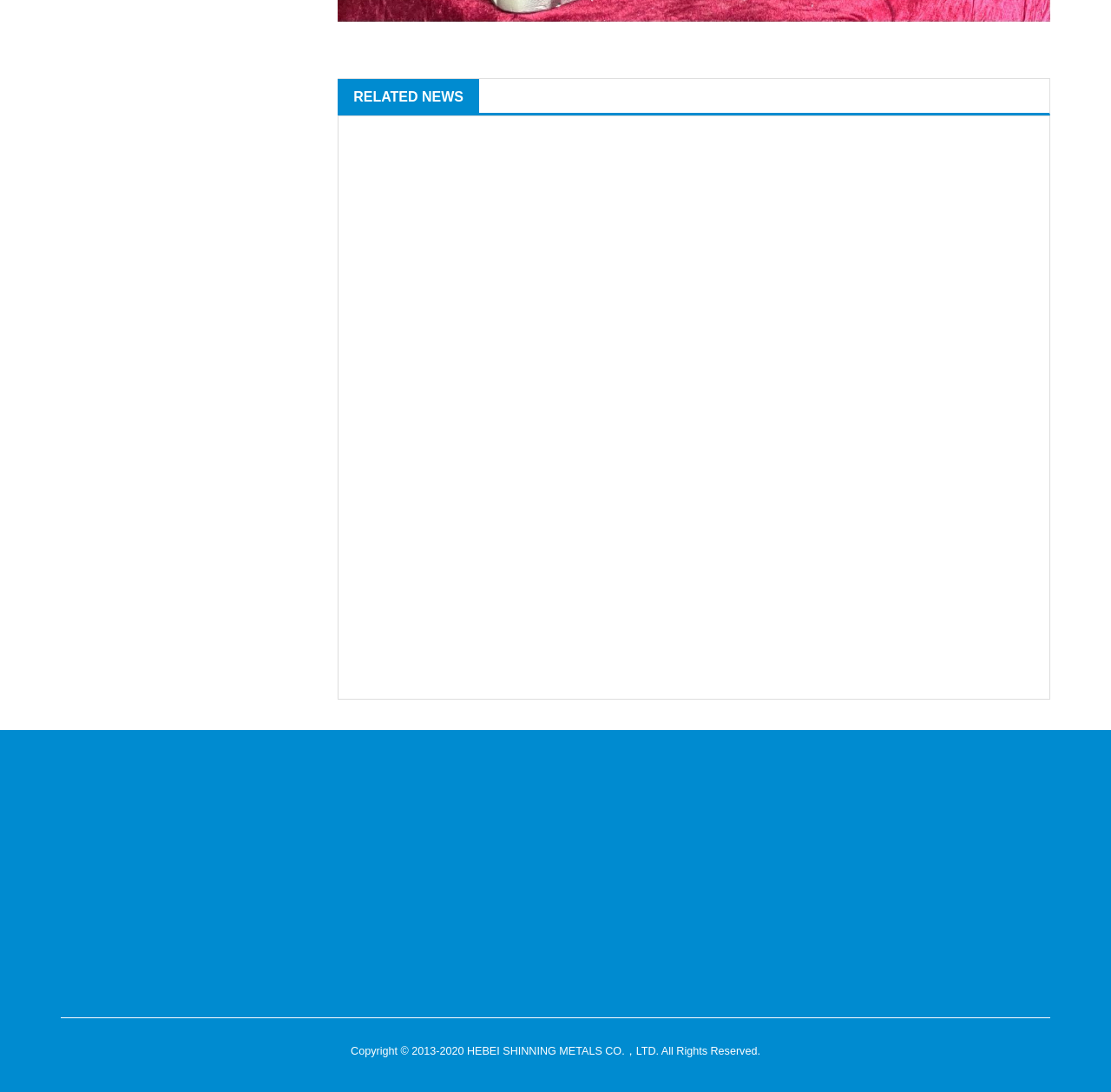Please give a succinct answer using a single word or phrase:
What is the purpose of the 'FEEDBACK' section?

To submit feedback